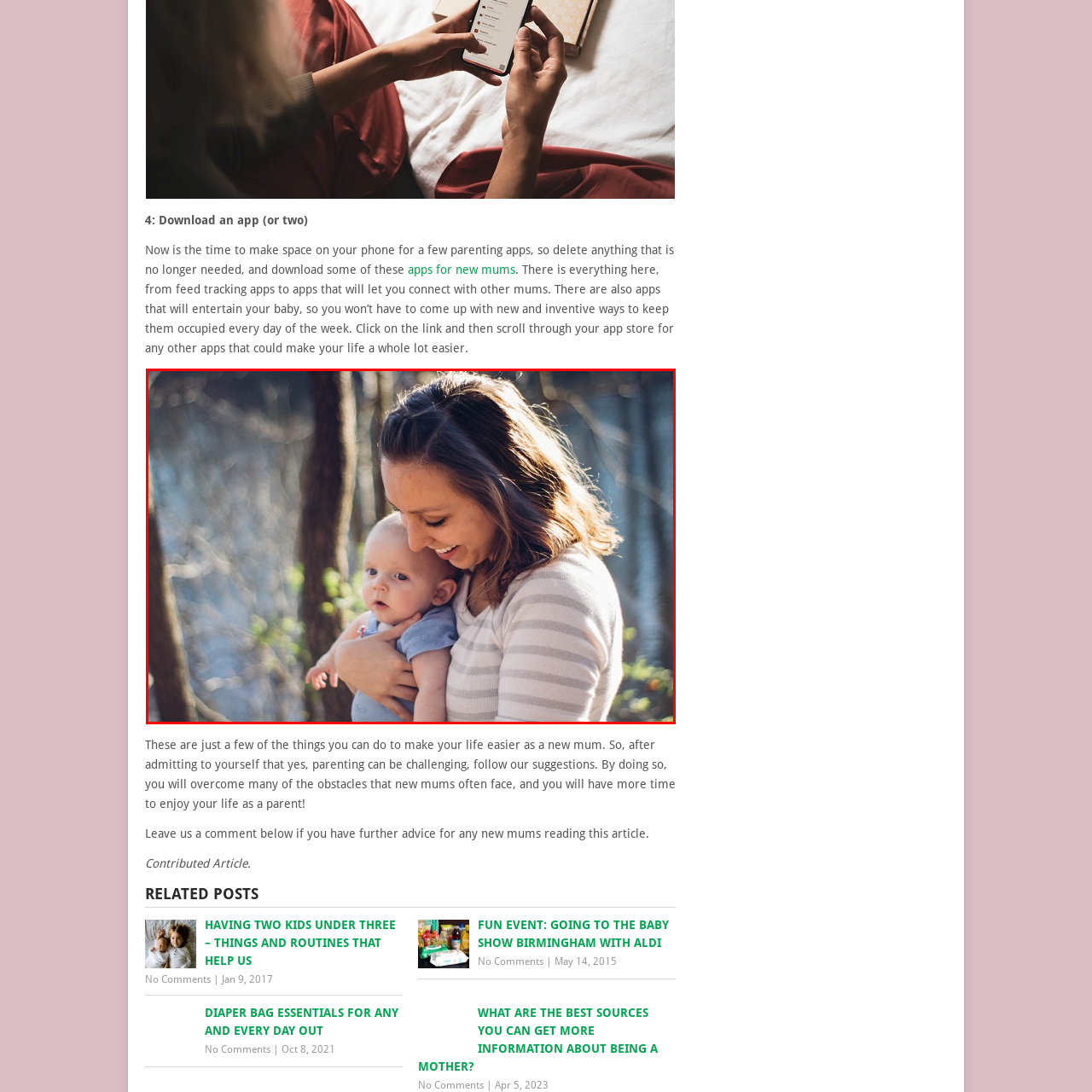What is the atmosphere of the scene?
Look at the image highlighted within the red bounding box and provide a detailed answer to the question.

The caption describes the atmosphere of the scene as tranquil and warm, which is created by the combination of the serene natural backdrop, the soft lighting, and the tender moment between the mother and baby, evoking a sense of peace and comfort.